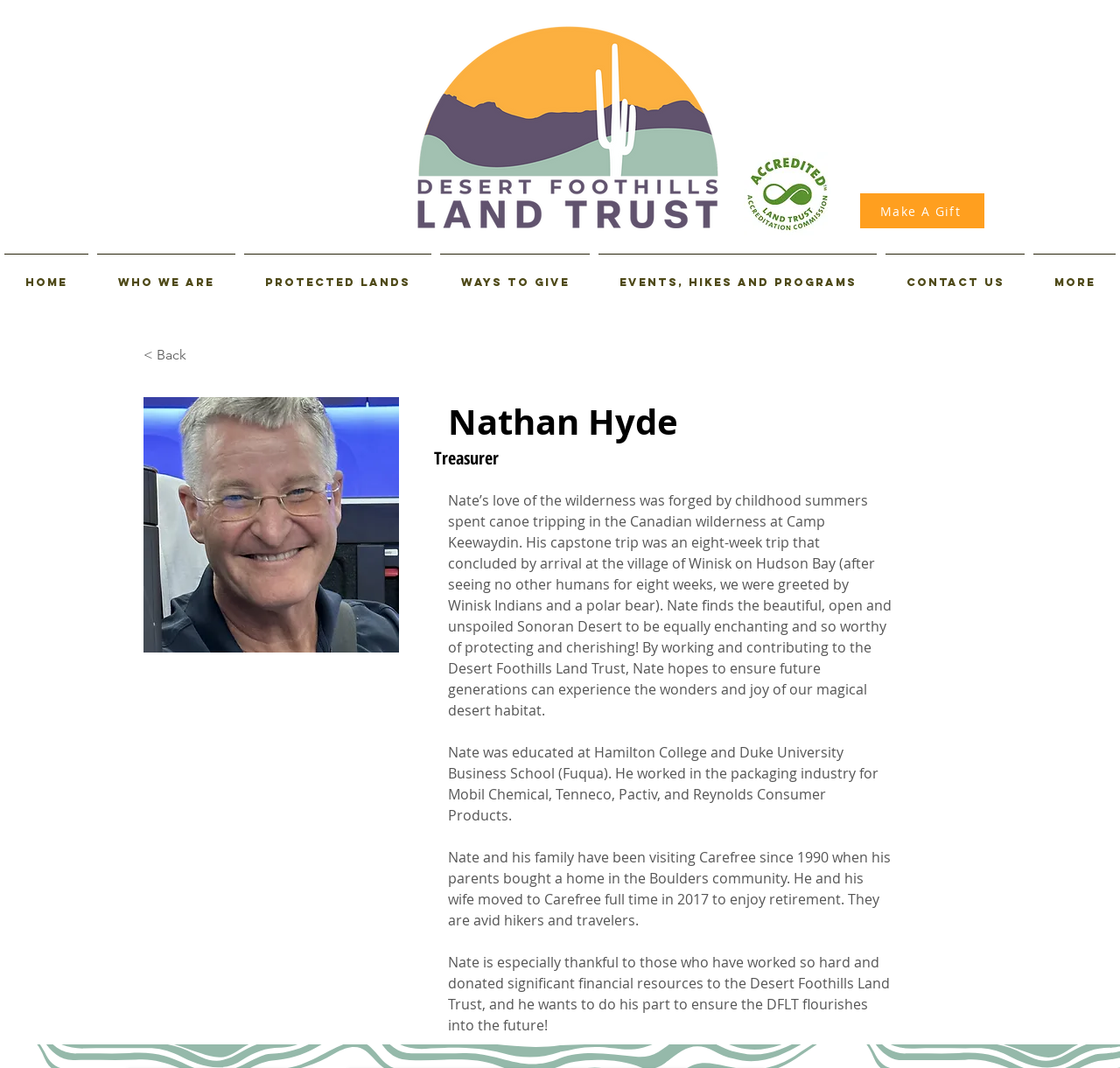What is the name of the person on the webpage?
Give a single word or phrase as your answer by examining the image.

Nathan Hyde